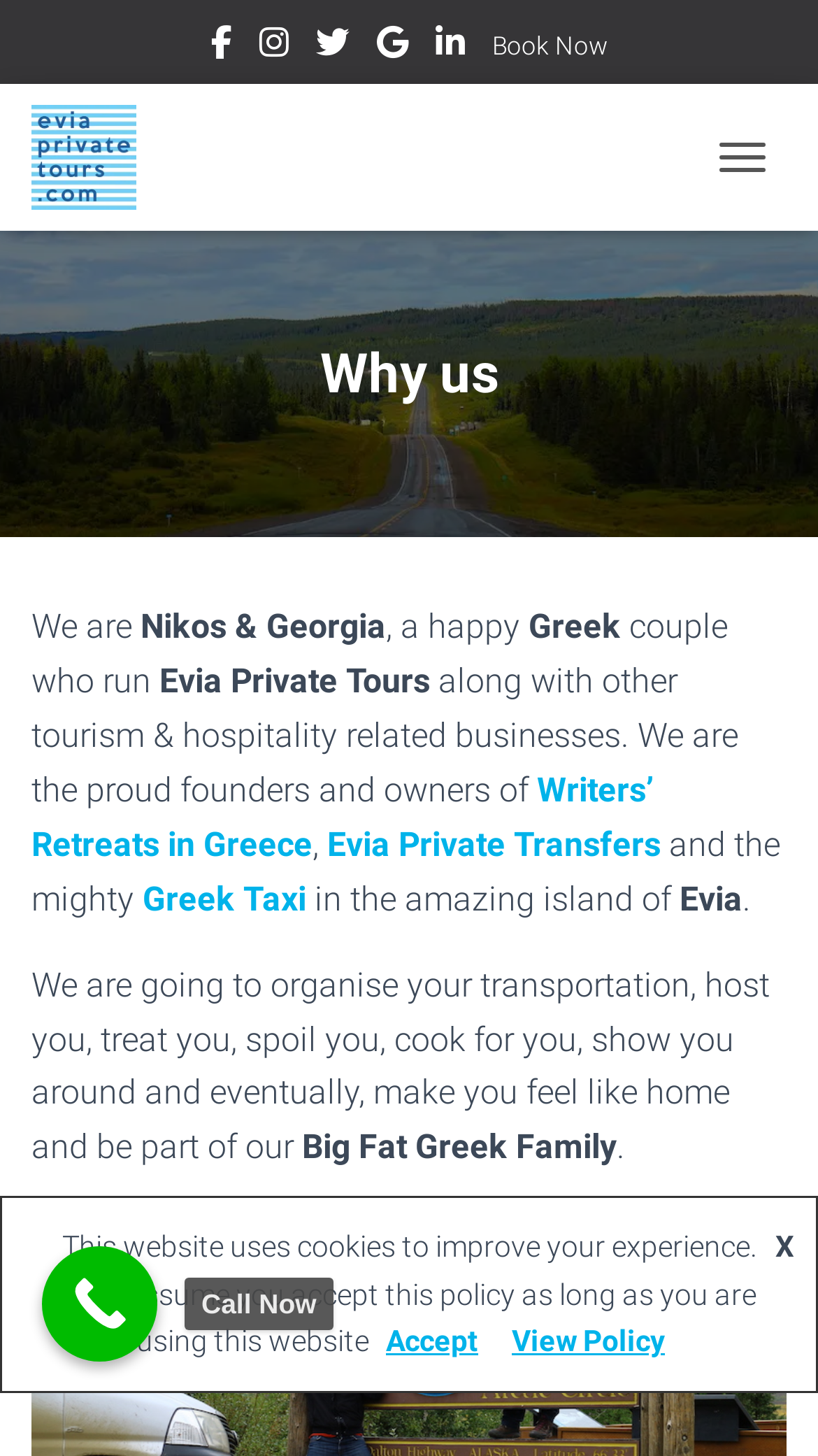Refer to the image and offer a detailed explanation in response to the question: How many social media links are there?

I counted the number of social media links by looking at the links at the top of the webpage, which are Facebook, Instagram, Twitter, G, and L.